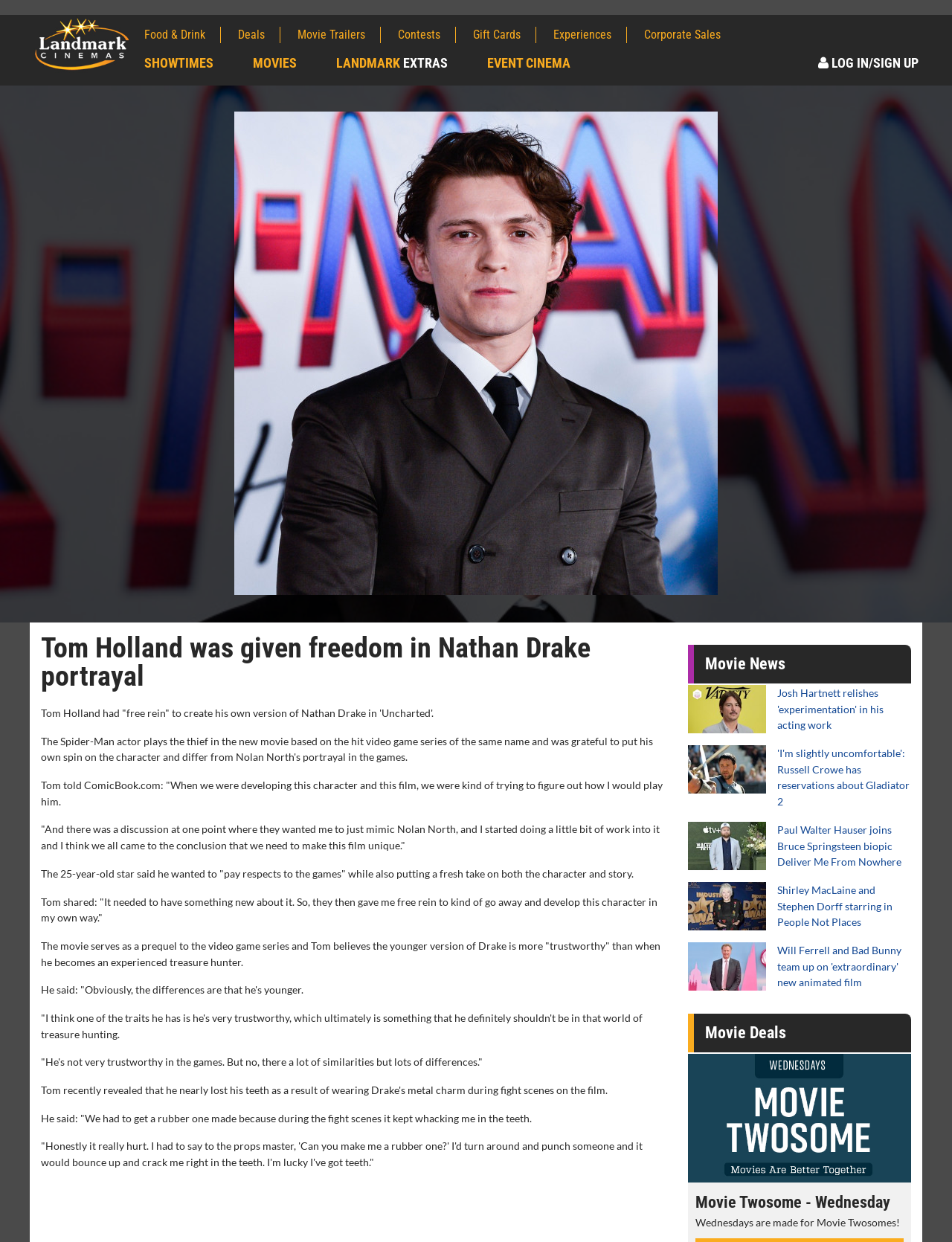Please find the bounding box for the UI element described by: "Contests".

[0.418, 0.022, 0.479, 0.035]